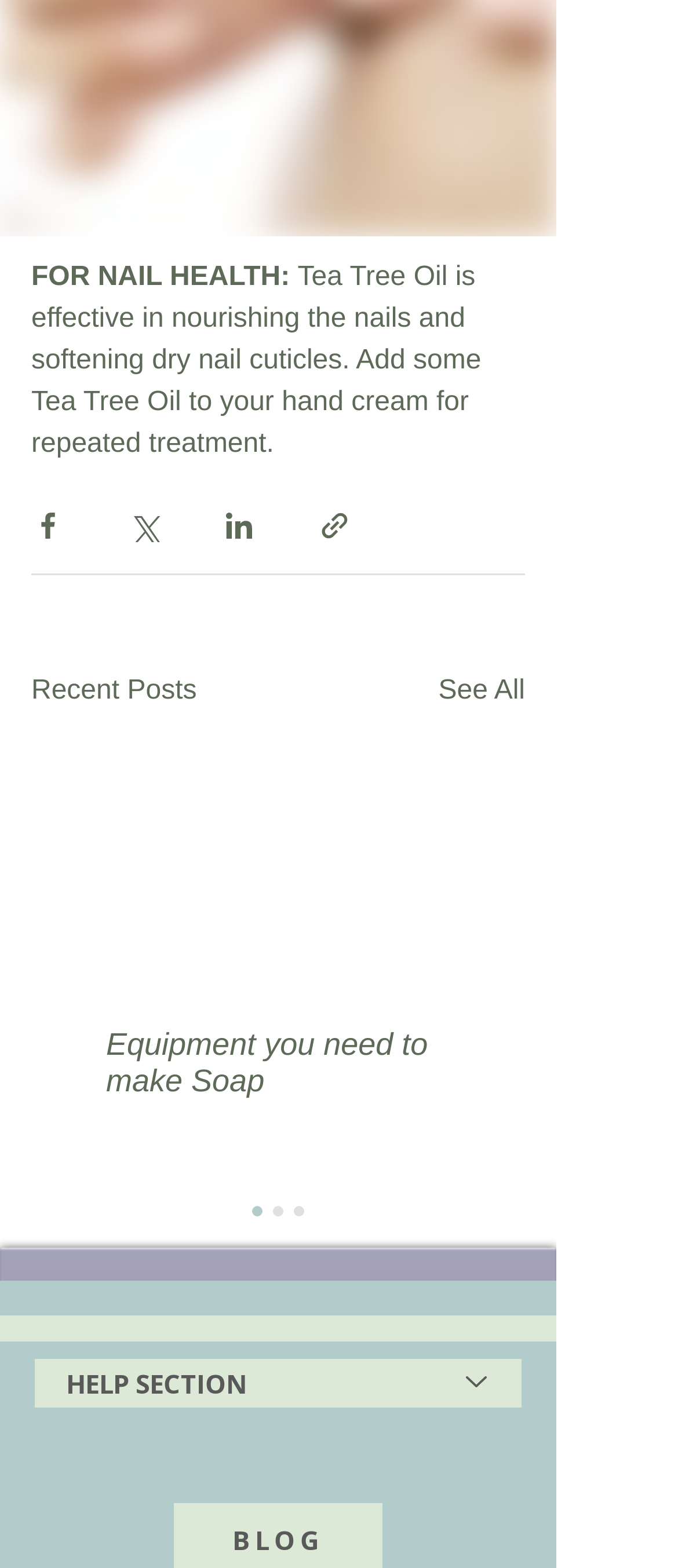Determine the bounding box coordinates of the clickable element necessary to fulfill the instruction: "Visit Instagram". Provide the coordinates as four float numbers within the 0 to 1 range, i.e., [left, top, right, bottom].

[0.103, 0.909, 0.192, 0.948]